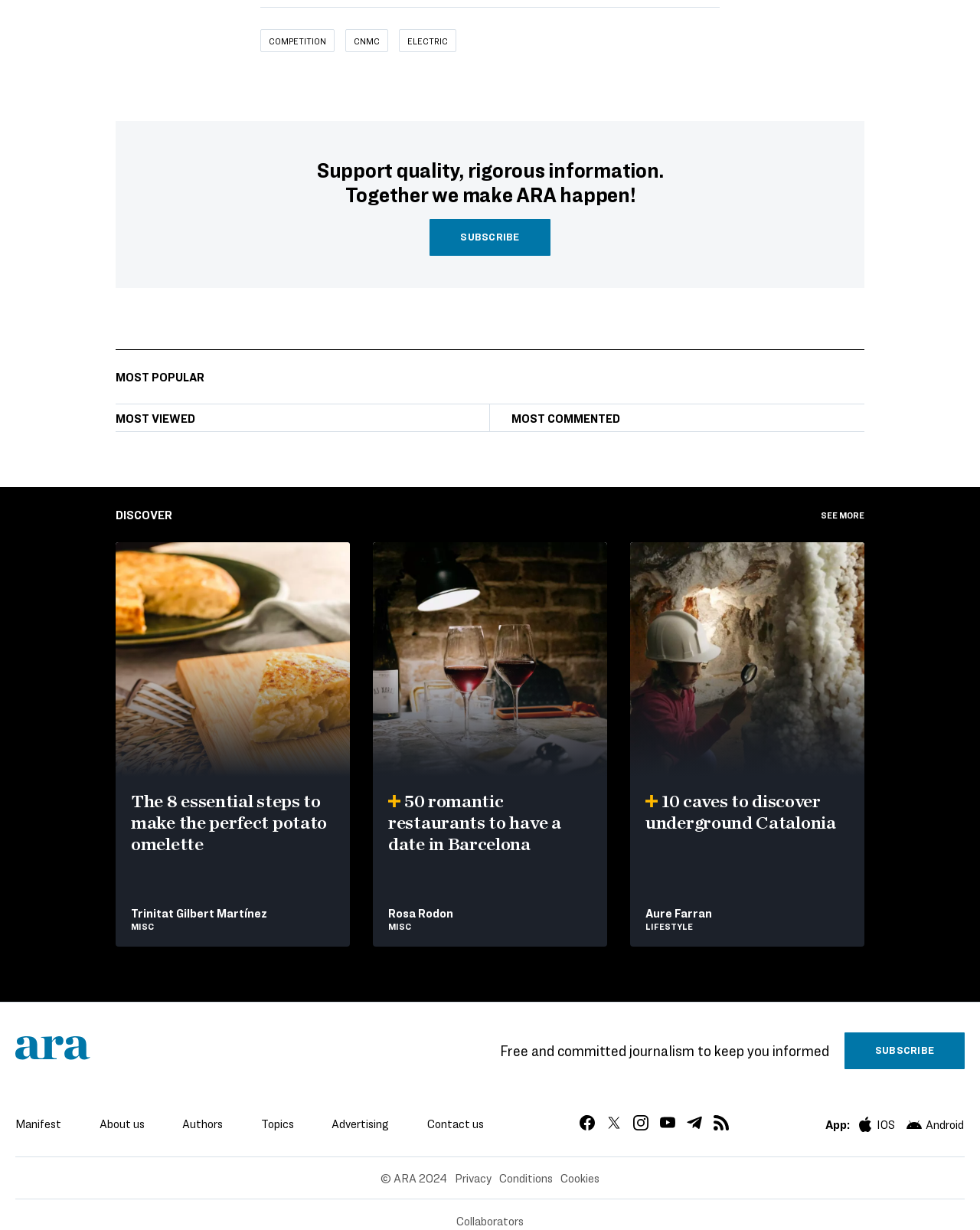Provide the bounding box coordinates for the UI element that is described as: "See more".

[0.838, 0.414, 0.882, 0.423]